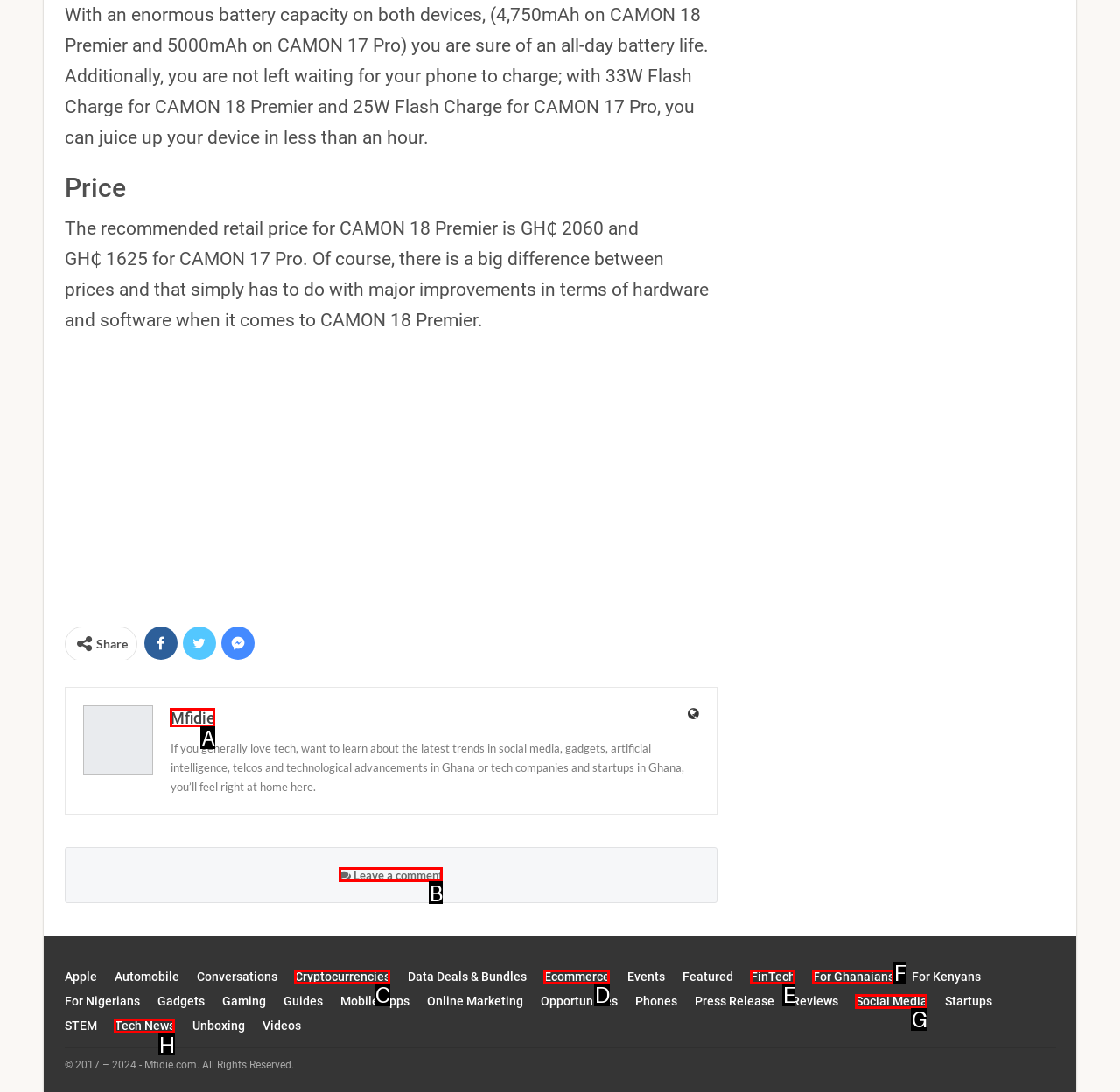Identify the HTML element that should be clicked to accomplish the task: Read Tech News
Provide the option's letter from the given choices.

H